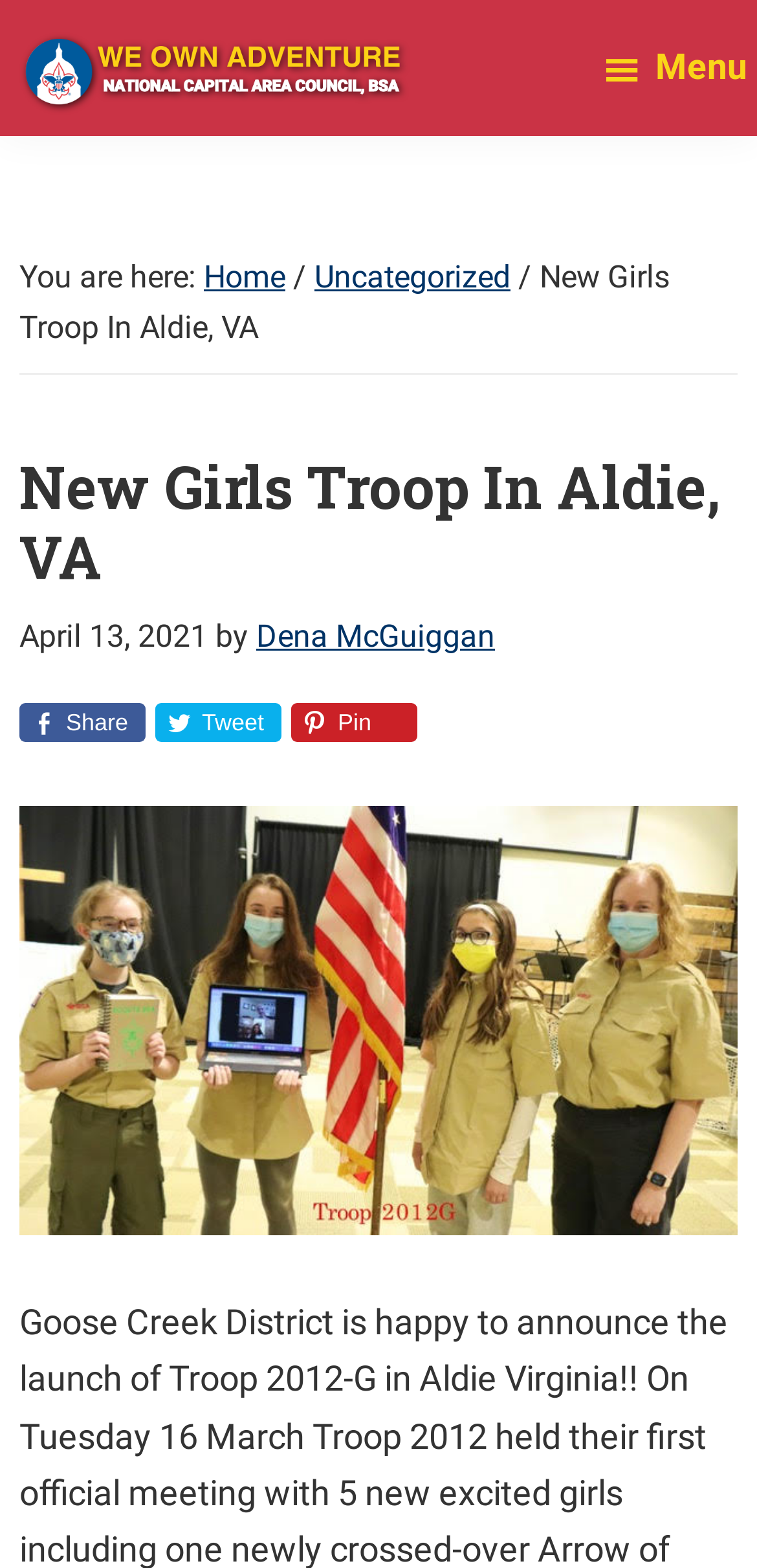Point out the bounding box coordinates of the section to click in order to follow this instruction: "Click the 'We Own Adventure' logo".

[0.026, 0.011, 0.538, 0.037]